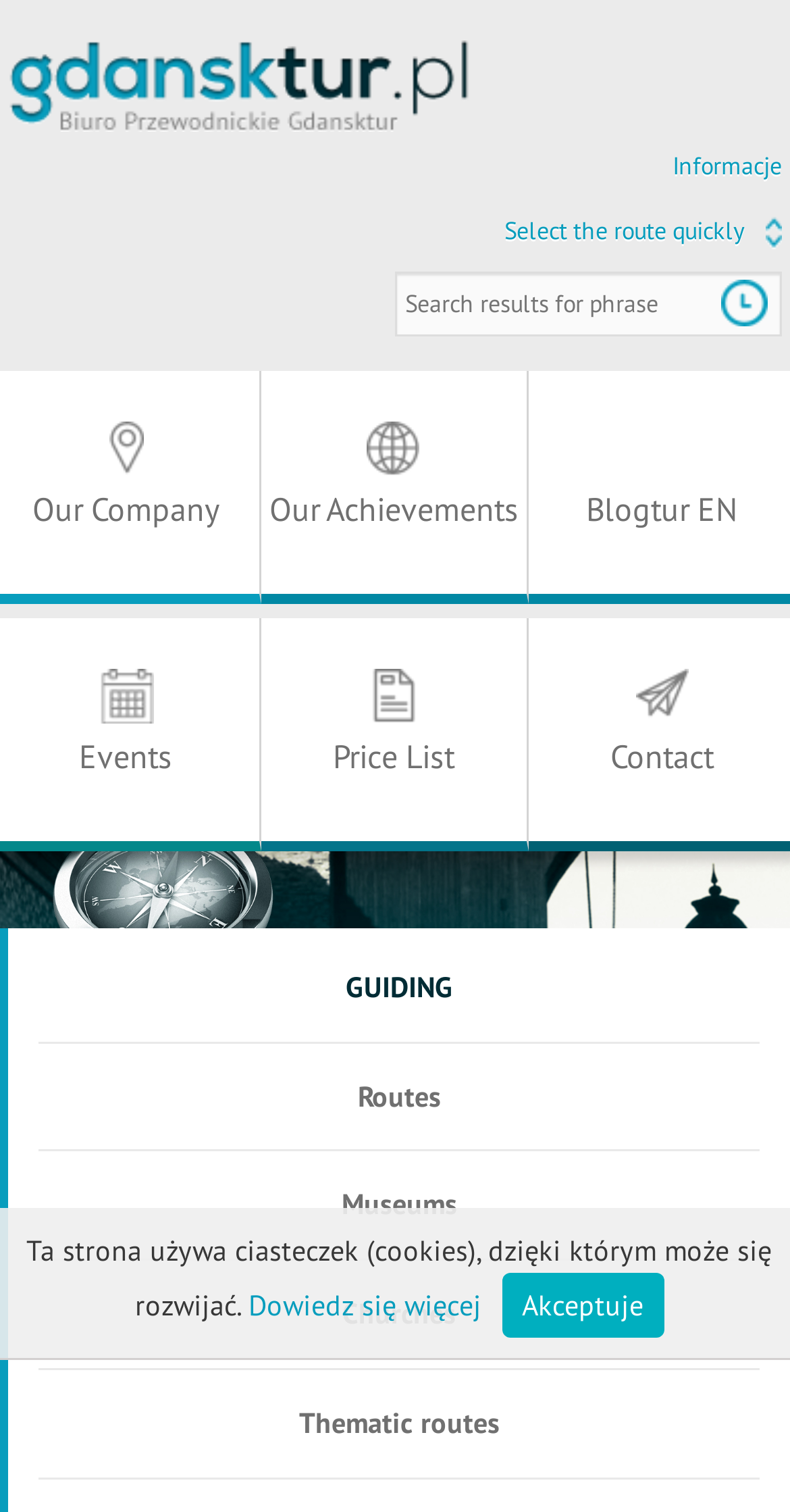Find the UI element described as: "Price List" and predict its bounding box coordinates. Ensure the coordinates are four float numbers between 0 and 1, [left, top, right, bottom].

[0.33, 0.409, 0.667, 0.556]